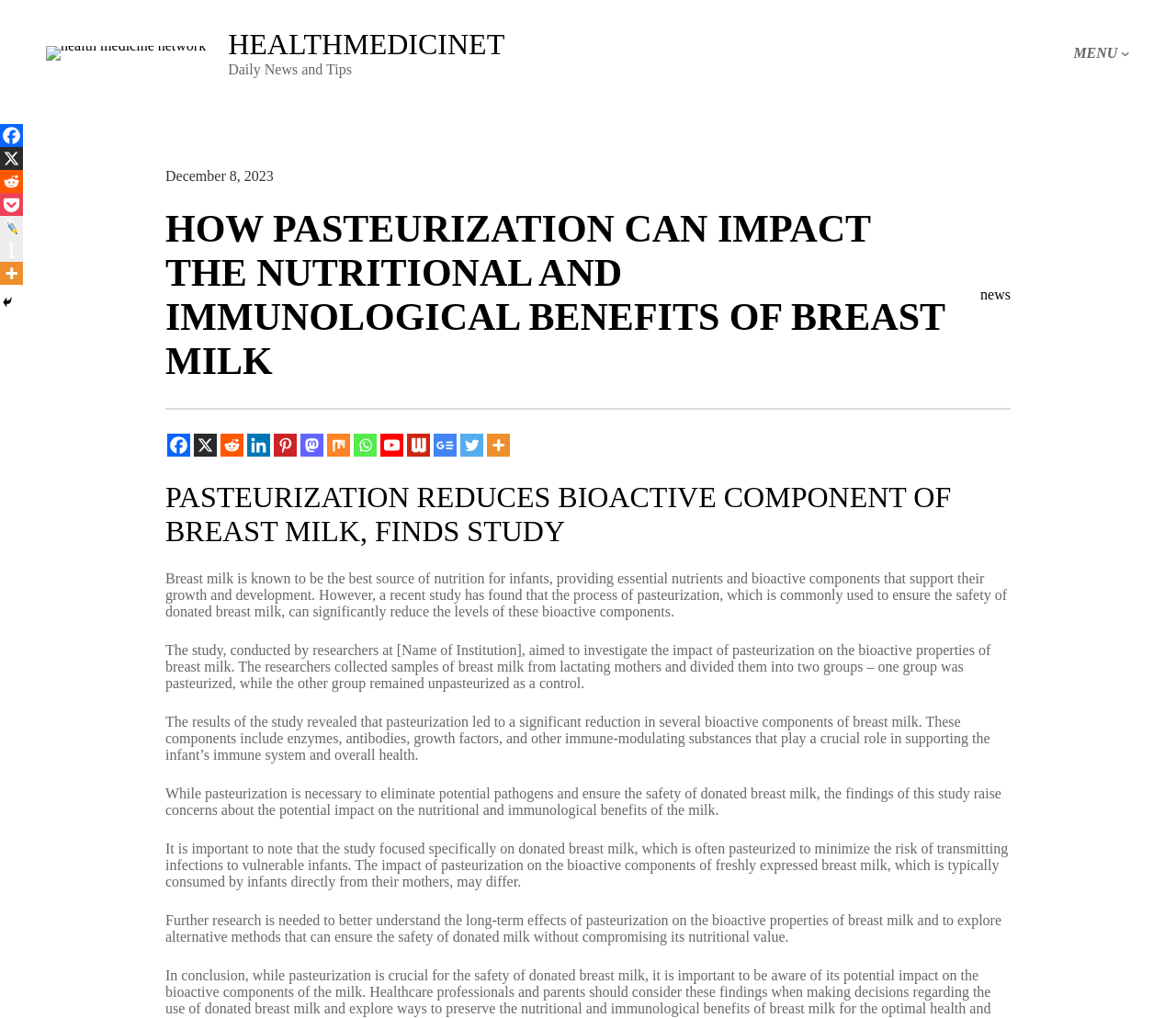Please identify the bounding box coordinates of the area I need to click to accomplish the following instruction: "Click on the 'More' link".

[0.414, 0.426, 0.434, 0.449]